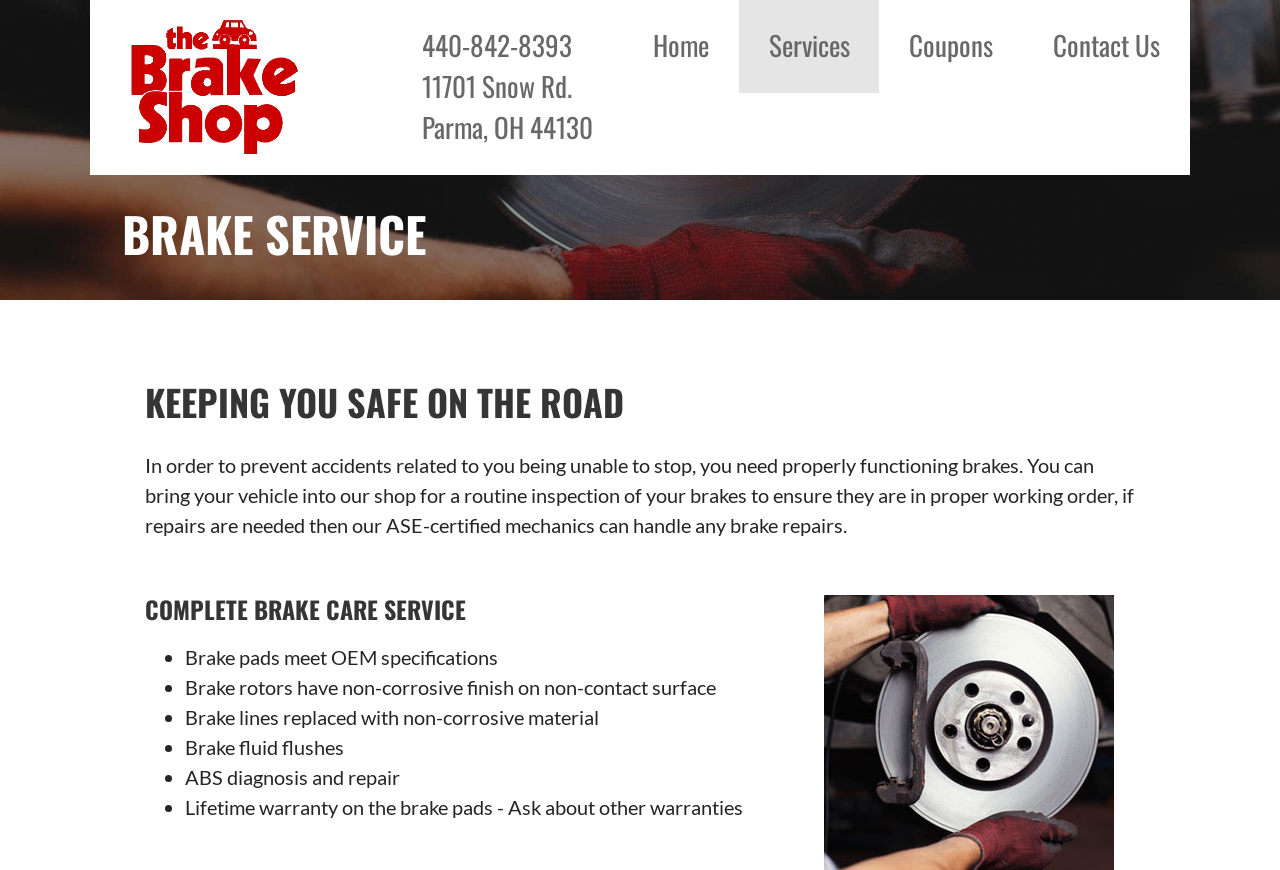What is the purpose of brake inspections according to The Brake Shop?
Refer to the screenshot and deliver a thorough answer to the question presented.

I found the purpose of brake inspections by looking at the static text element which mentions that brake inspections are necessary to prevent accidents related to being unable to stop.